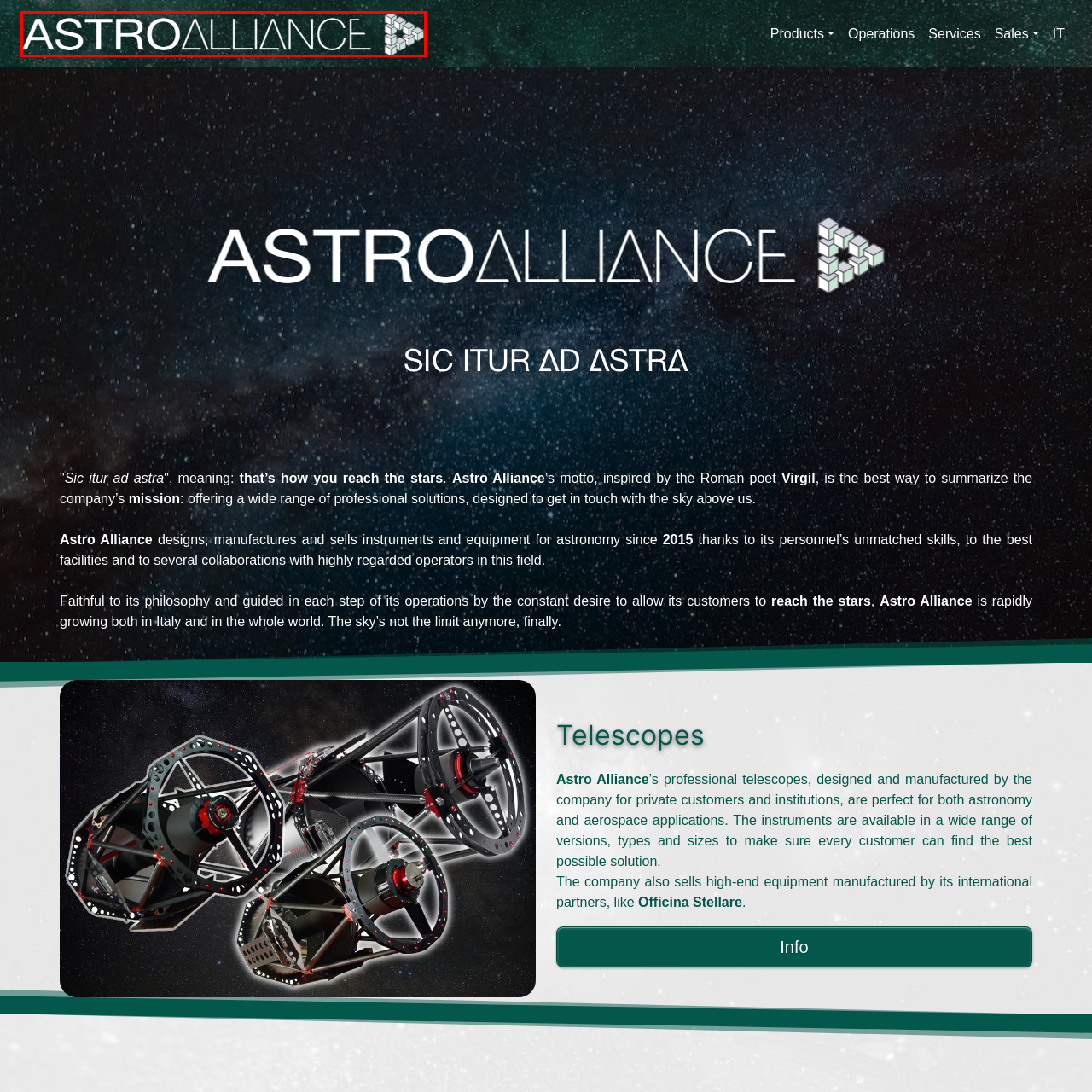What field does Astro Alliance operate in?
Look closely at the image marked with a red bounding box and answer the question with as much detail as possible, drawing from the image.

The caption states that Astro Alliance is a company dedicated to providing professional solutions in the field of astronomy, which implies that the company operates in the field of astronomy.